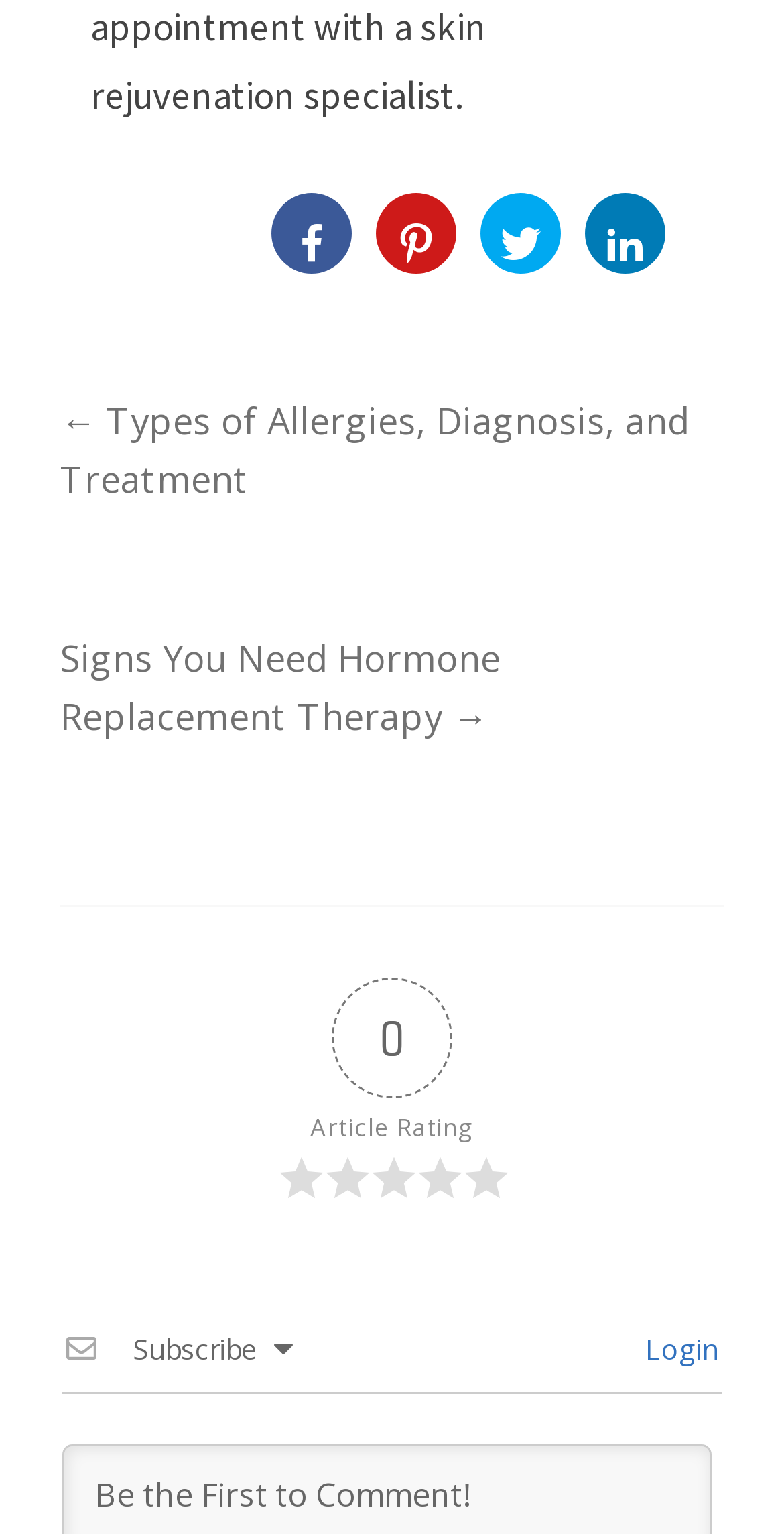Utilize the details in the image to thoroughly answer the following question: What is the purpose of the 'Login' link?

The 'Login' link at the top-right corner of the page allows existing users to log in to their accounts, likely to access personalized content or features.